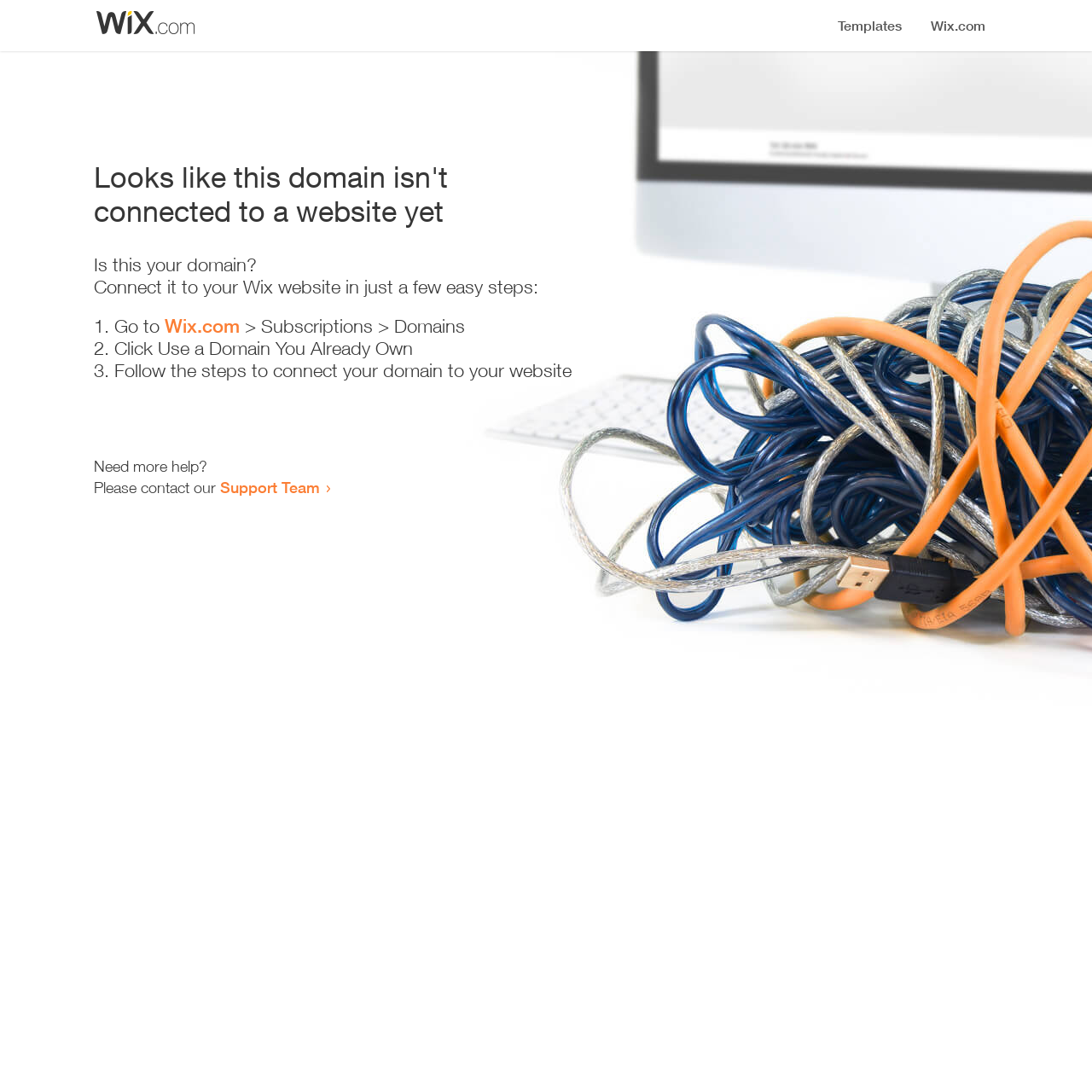What is the main issue with this domain?
Answer with a single word or phrase, using the screenshot for reference.

Not connected to a website